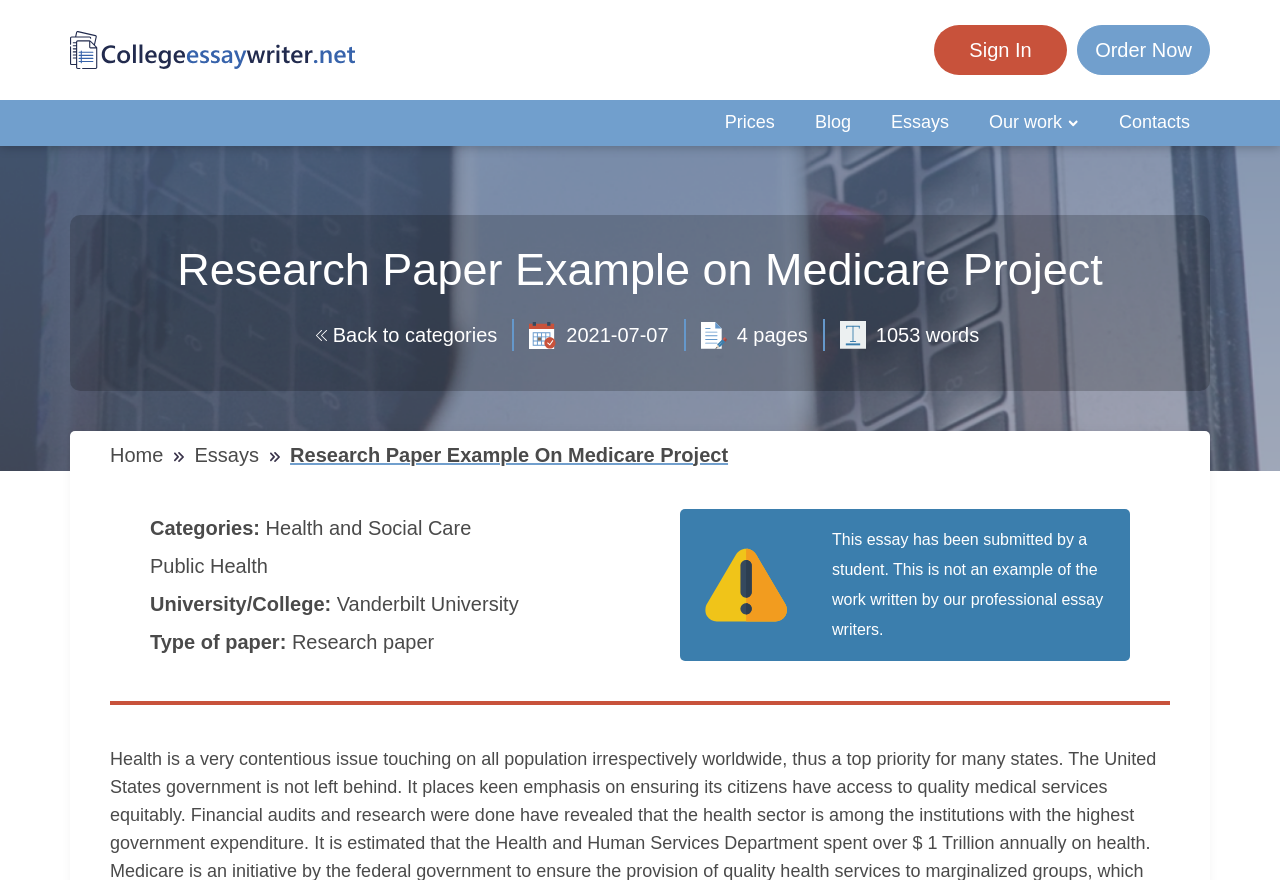What is the title of the research paper example?
Answer briefly with a single word or phrase based on the image.

Research Paper Example on Medicare Project